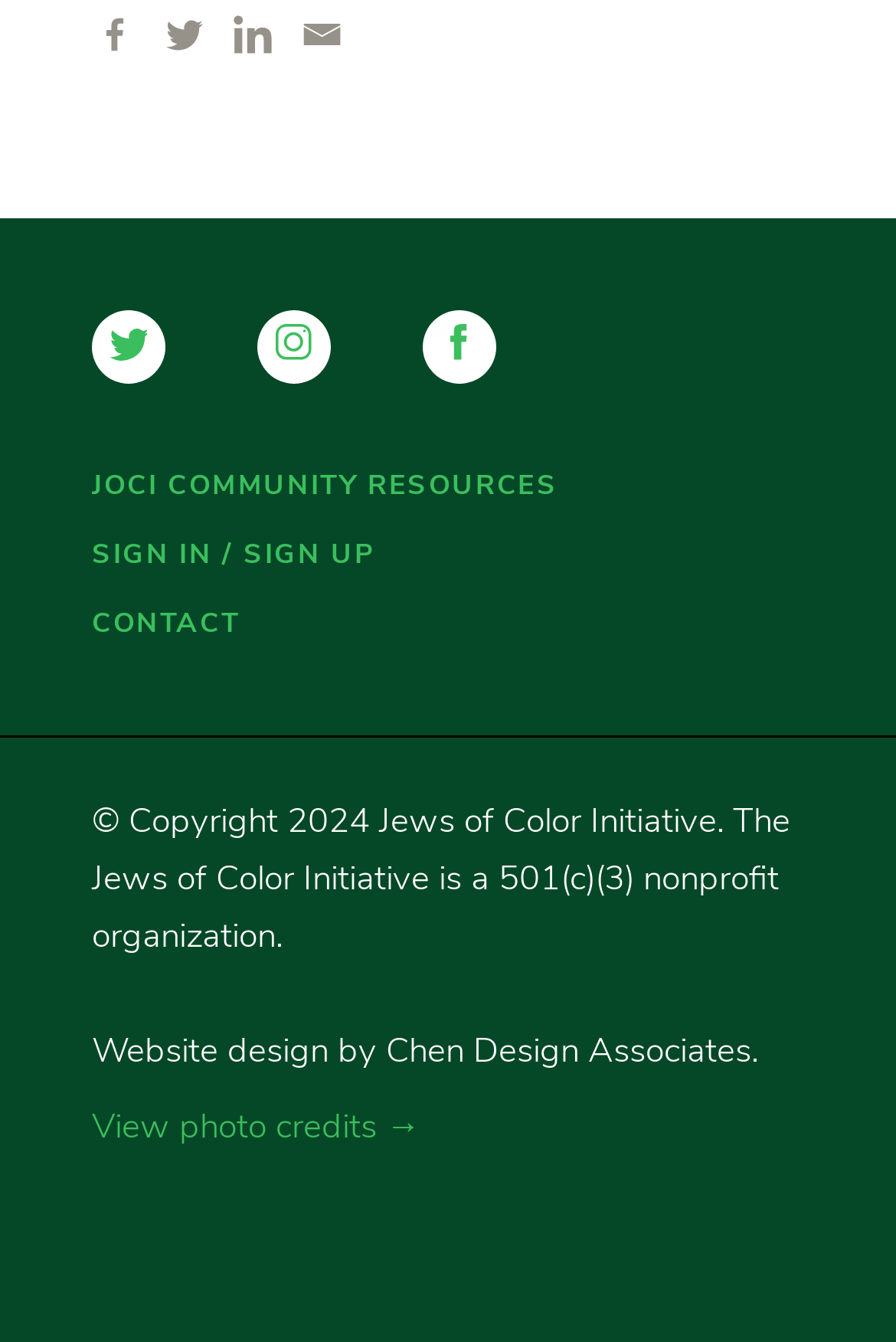Bounding box coordinates are given in the format (top-left x, top-left y, bottom-right x, bottom-right y). All values should be floating point numbers between 0 and 1. Provide the bounding box coordinate for the UI element described as: Main Menu

None